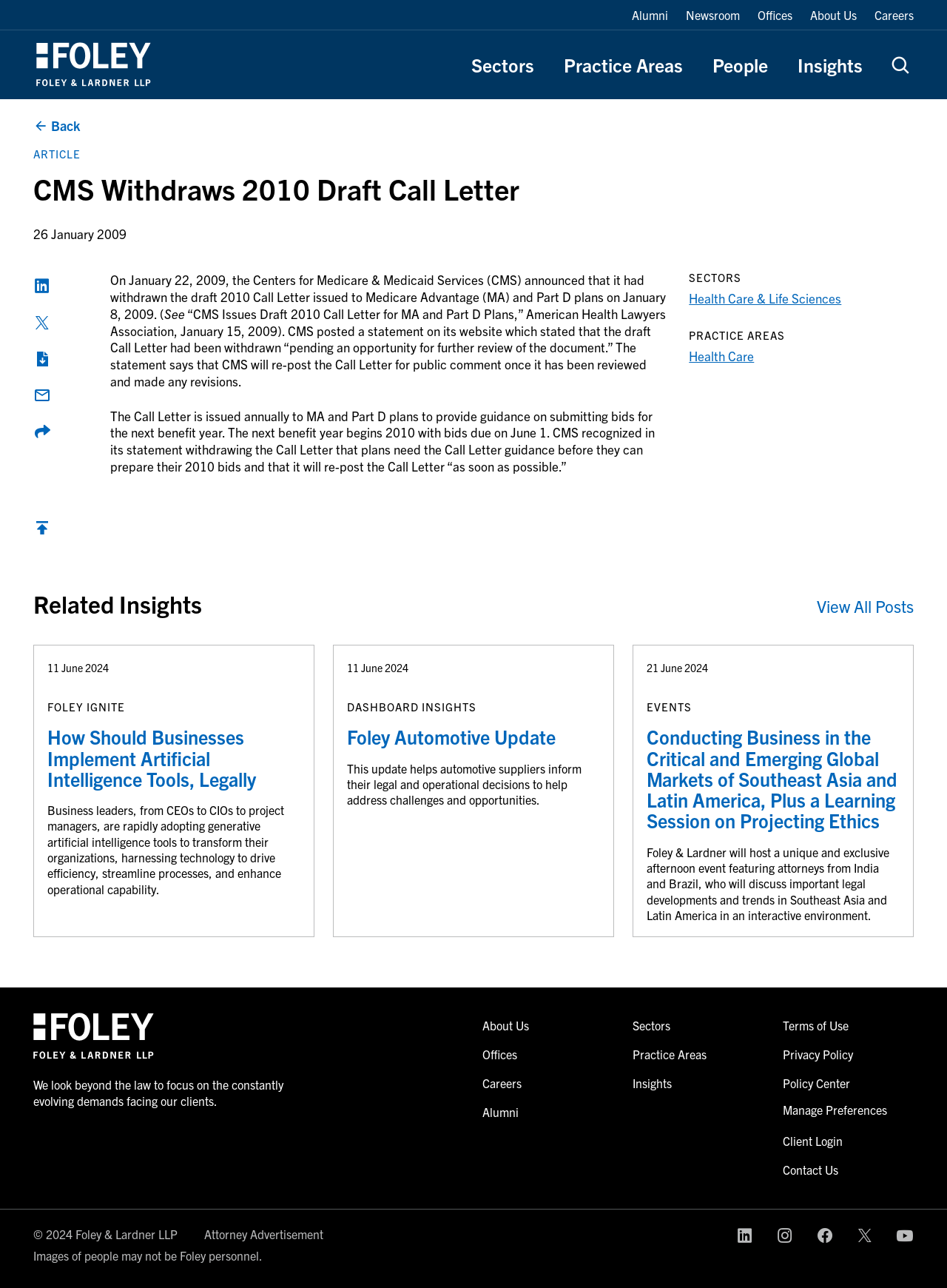Provide the bounding box coordinates of the area you need to click to execute the following instruction: "View all posts".

[0.863, 0.462, 0.965, 0.479]